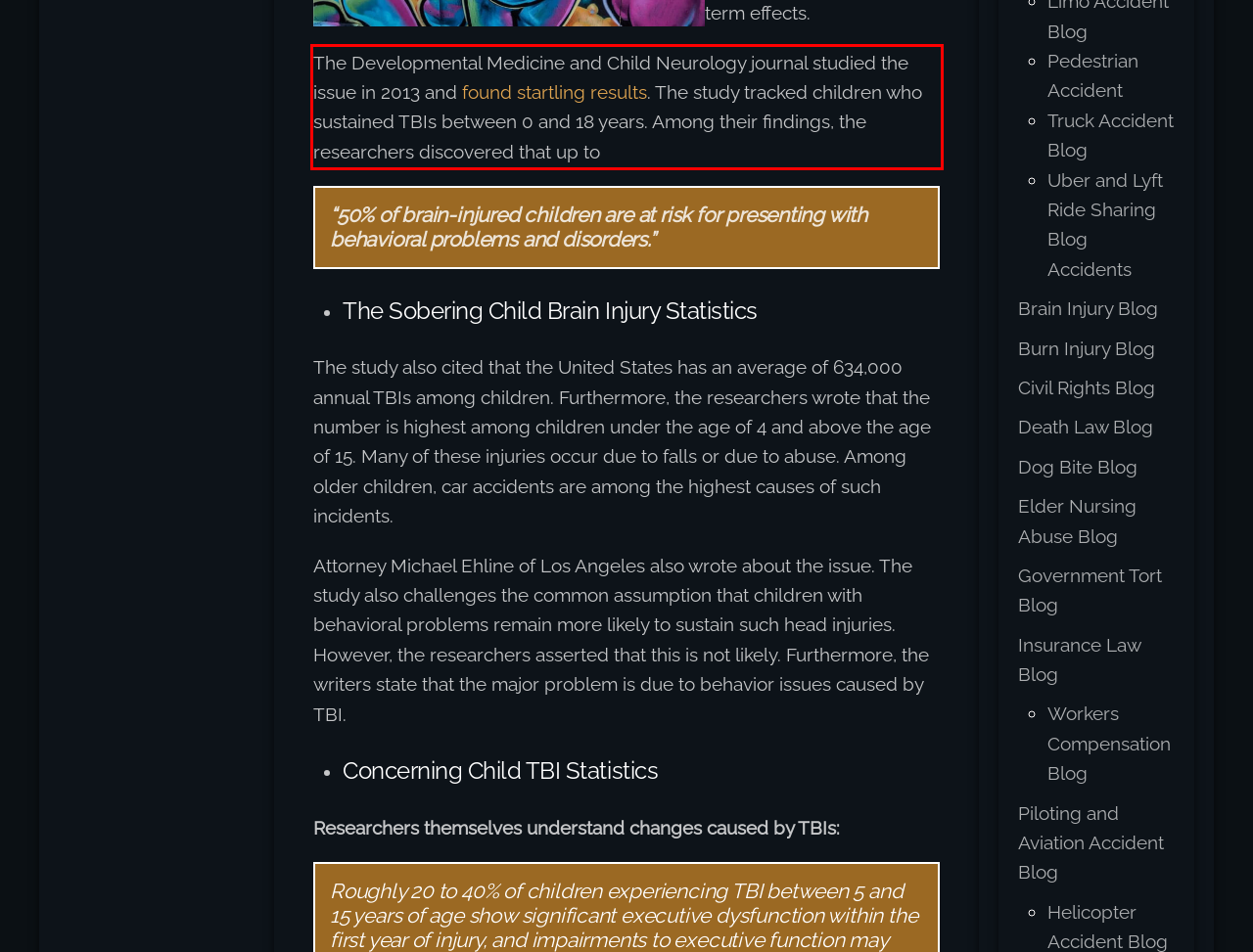Please recognize and transcribe the text located inside the red bounding box in the webpage image.

The Developmental Medicine and Child Neurology journal studied the issue in 2013 and found startling results. The study tracked children who sustained TBIs between 0 and 18 years. Among their findings, the researchers discovered that up to